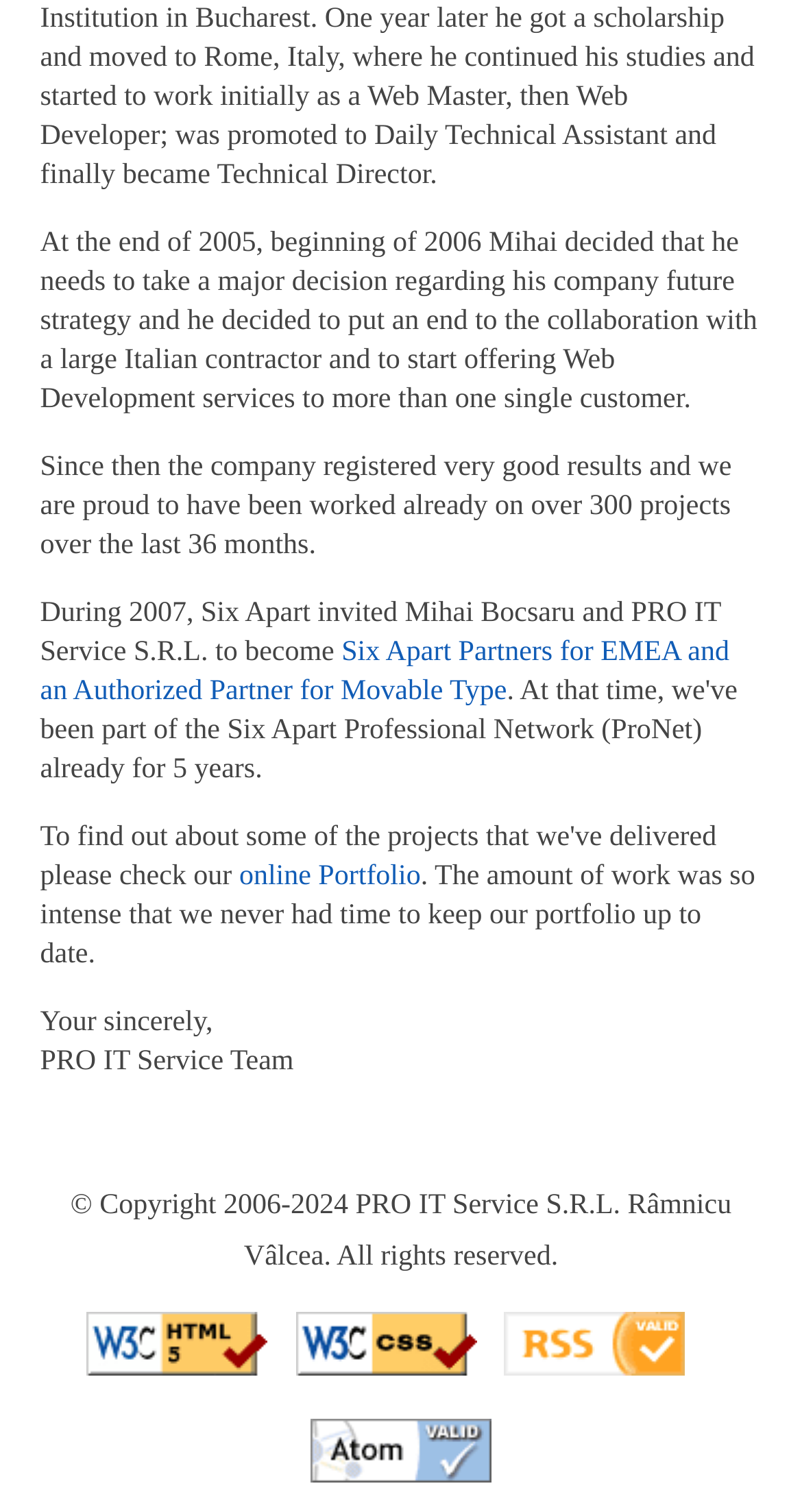Provide the bounding box coordinates for the UI element described in this sentence: "Valid HTML5". The coordinates should be four float values between 0 and 1, i.e., [left, top, right, bottom].

[0.108, 0.868, 0.333, 0.91]